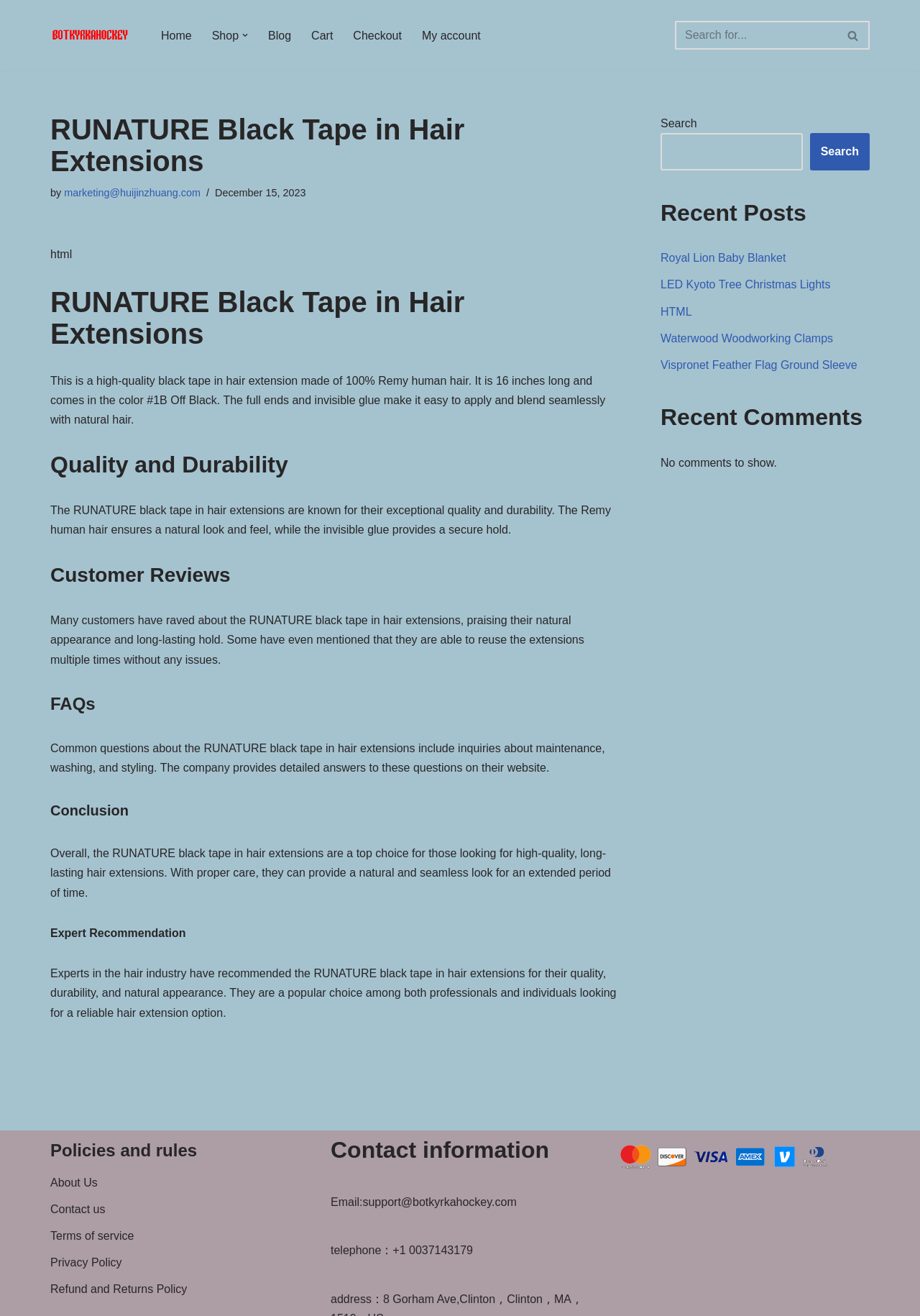Please identify the bounding box coordinates of where to click in order to follow the instruction: "Contact us".

[0.055, 0.914, 0.114, 0.923]